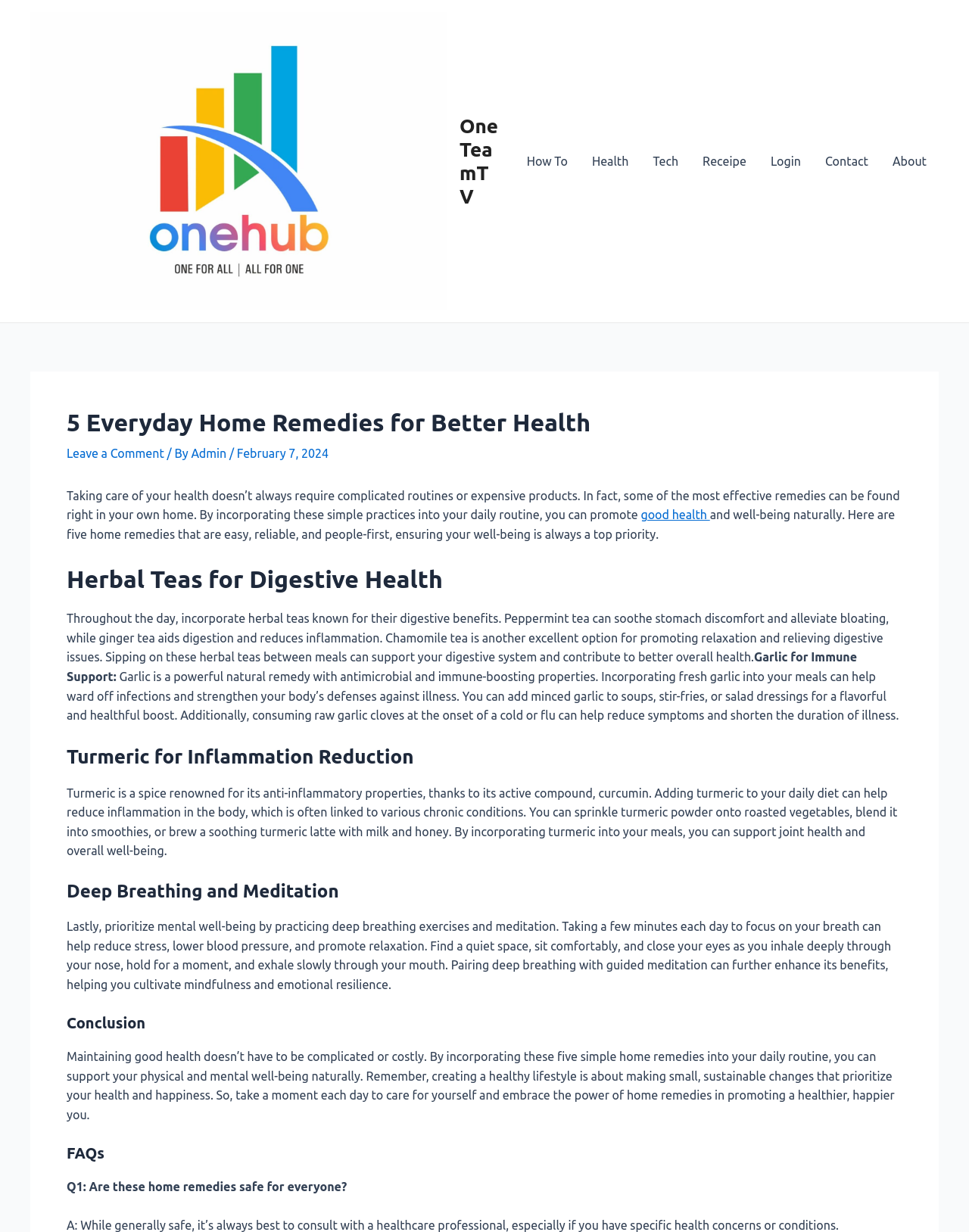Please specify the bounding box coordinates of the area that should be clicked to accomplish the following instruction: "Click on the 'Health' link". The coordinates should consist of four float numbers between 0 and 1, i.e., [left, top, right, bottom].

[0.598, 0.106, 0.661, 0.155]